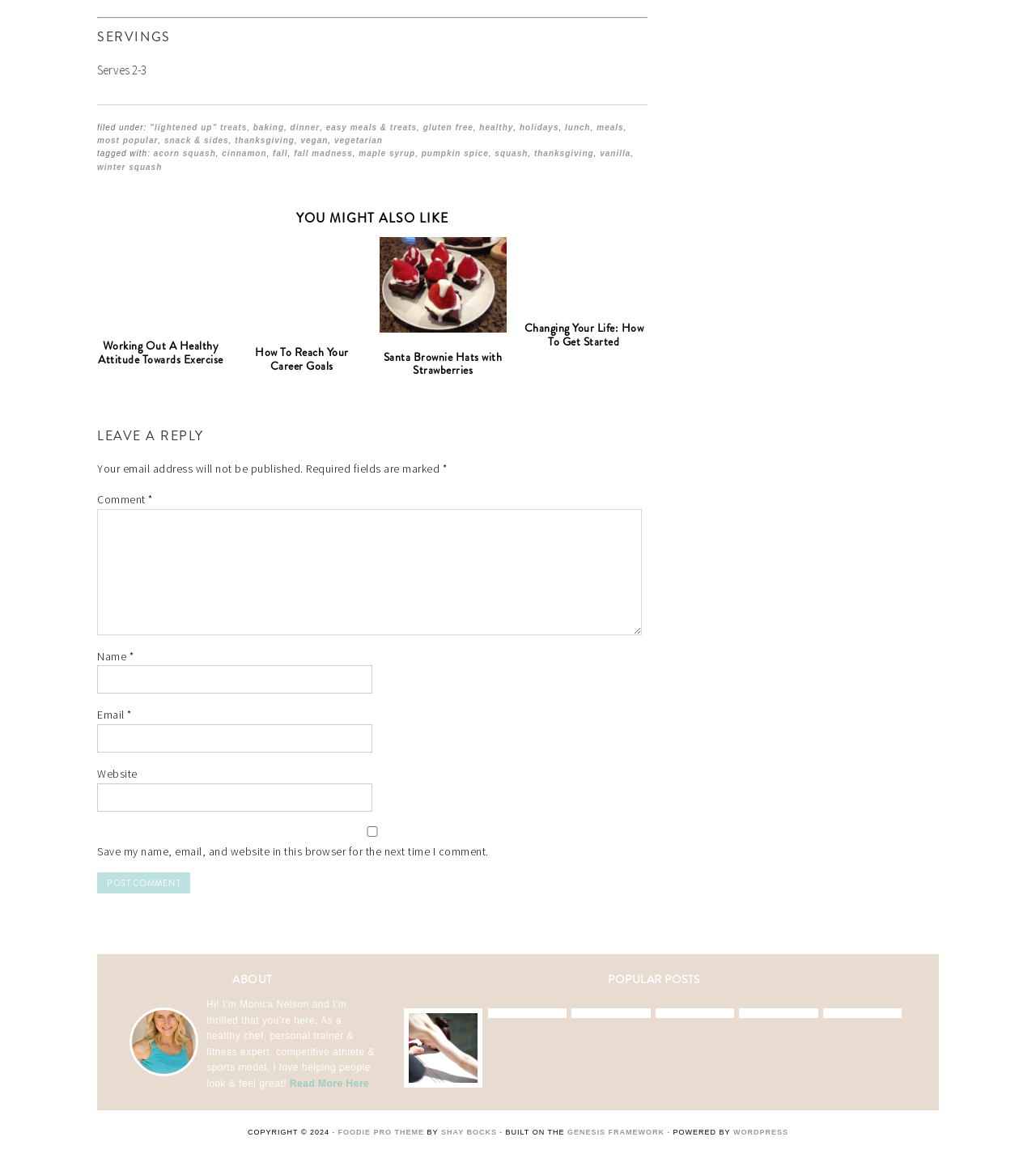Locate the bounding box coordinates of the element that needs to be clicked to carry out the instruction: "Enter a comment in the comment field". The coordinates should be given as four float numbers ranging from 0 to 1, i.e., [left, top, right, bottom].

[0.094, 0.441, 0.62, 0.55]